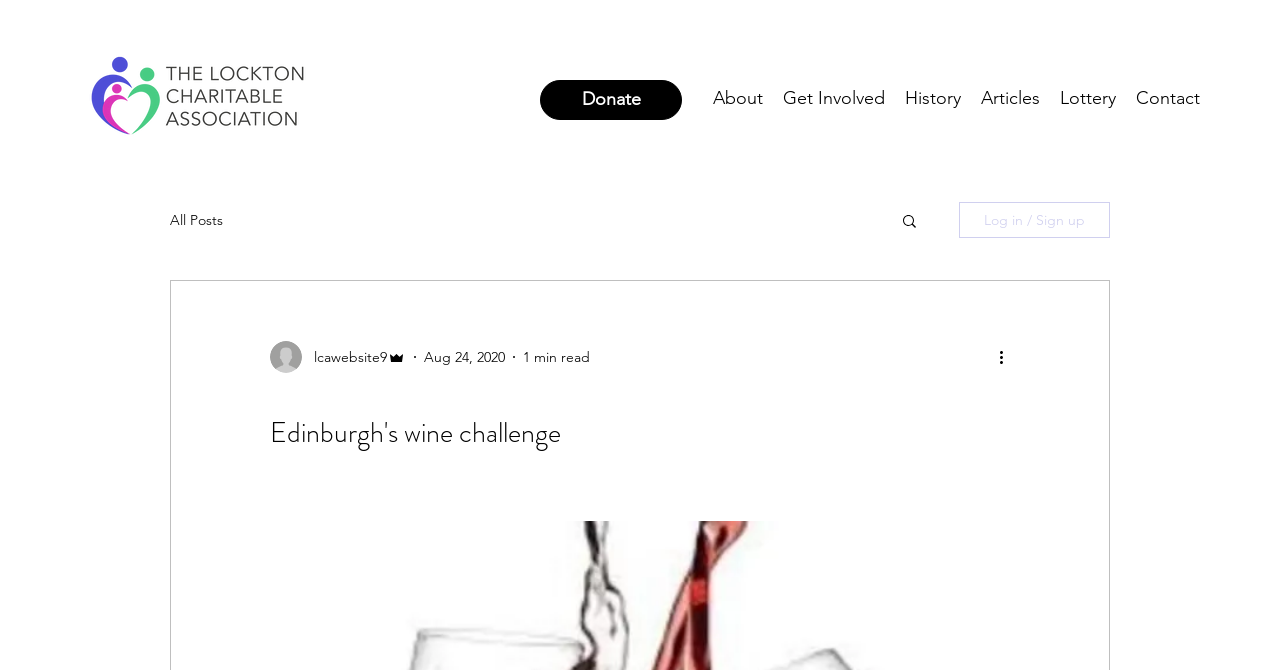Determine the bounding box coordinates for the UI element matching this description: "Log in / Sign up".

[0.749, 0.301, 0.867, 0.355]